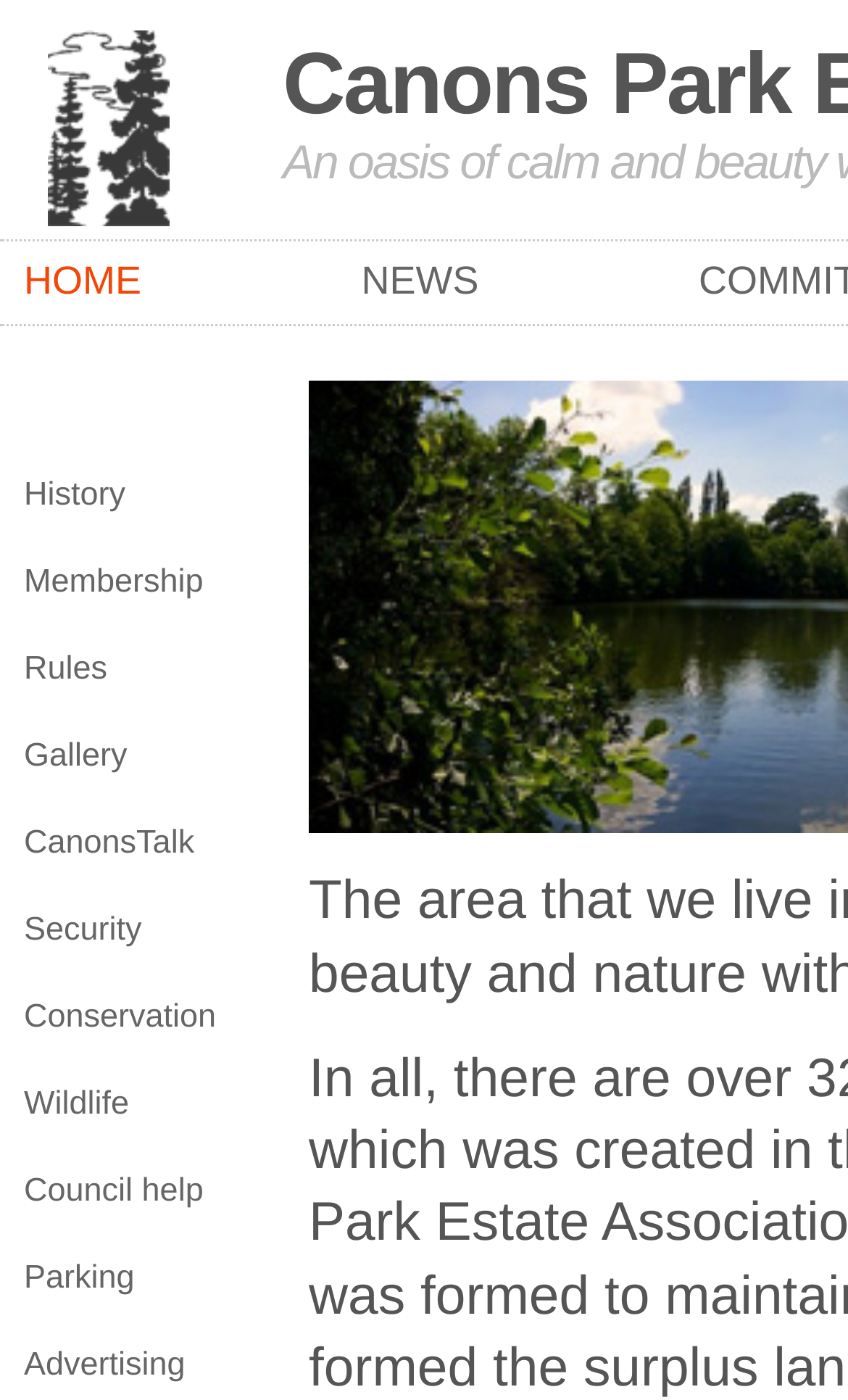Please locate the bounding box coordinates of the element that should be clicked to achieve the given instruction: "view gallery".

[0.028, 0.527, 0.15, 0.553]